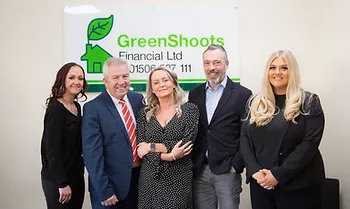What is the color of the lettering on the sign?
From the image, provide a succinct answer in one word or a short phrase.

Green